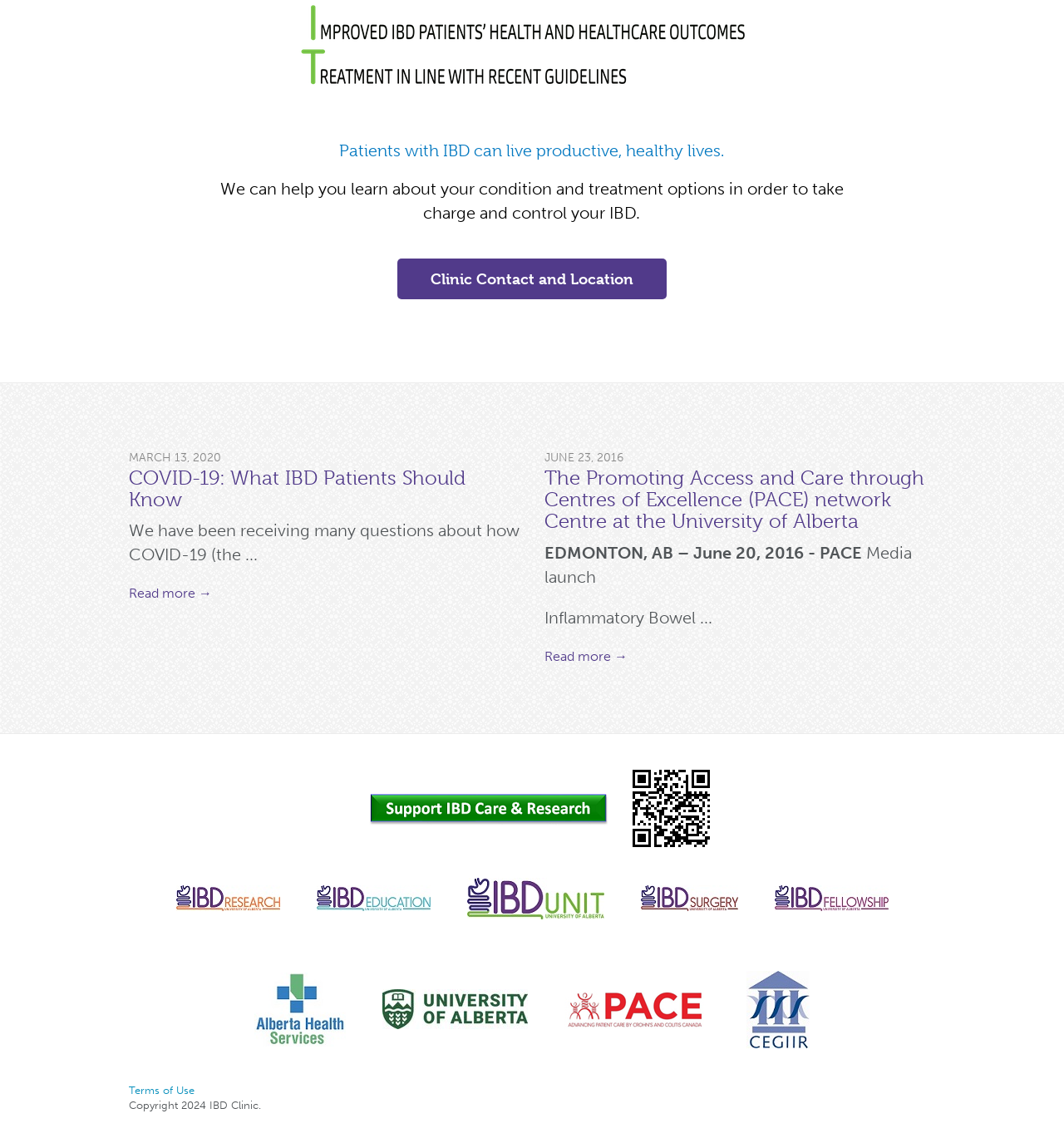What is the clinic contact and location?
Using the information presented in the image, please offer a detailed response to the question.

The clinic contact and location can be found by clicking on the link 'Clinic Contact and Location' which is located below the heading 'Clinic Contact and Location'.